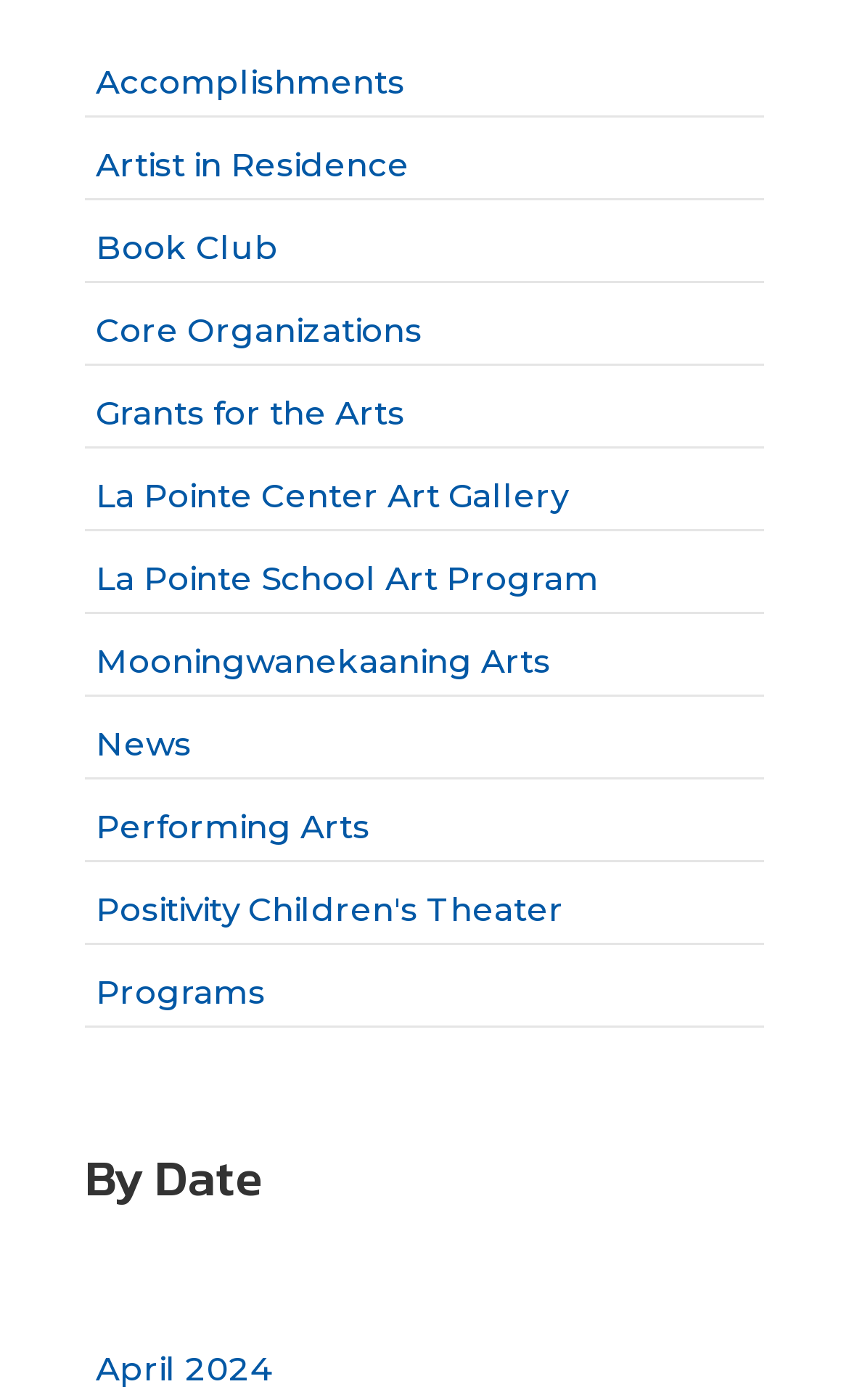From the webpage screenshot, predict the bounding box coordinates (top-left x, top-left y, bottom-right x, bottom-right y) for the UI element described here: News

[0.113, 0.516, 0.226, 0.546]